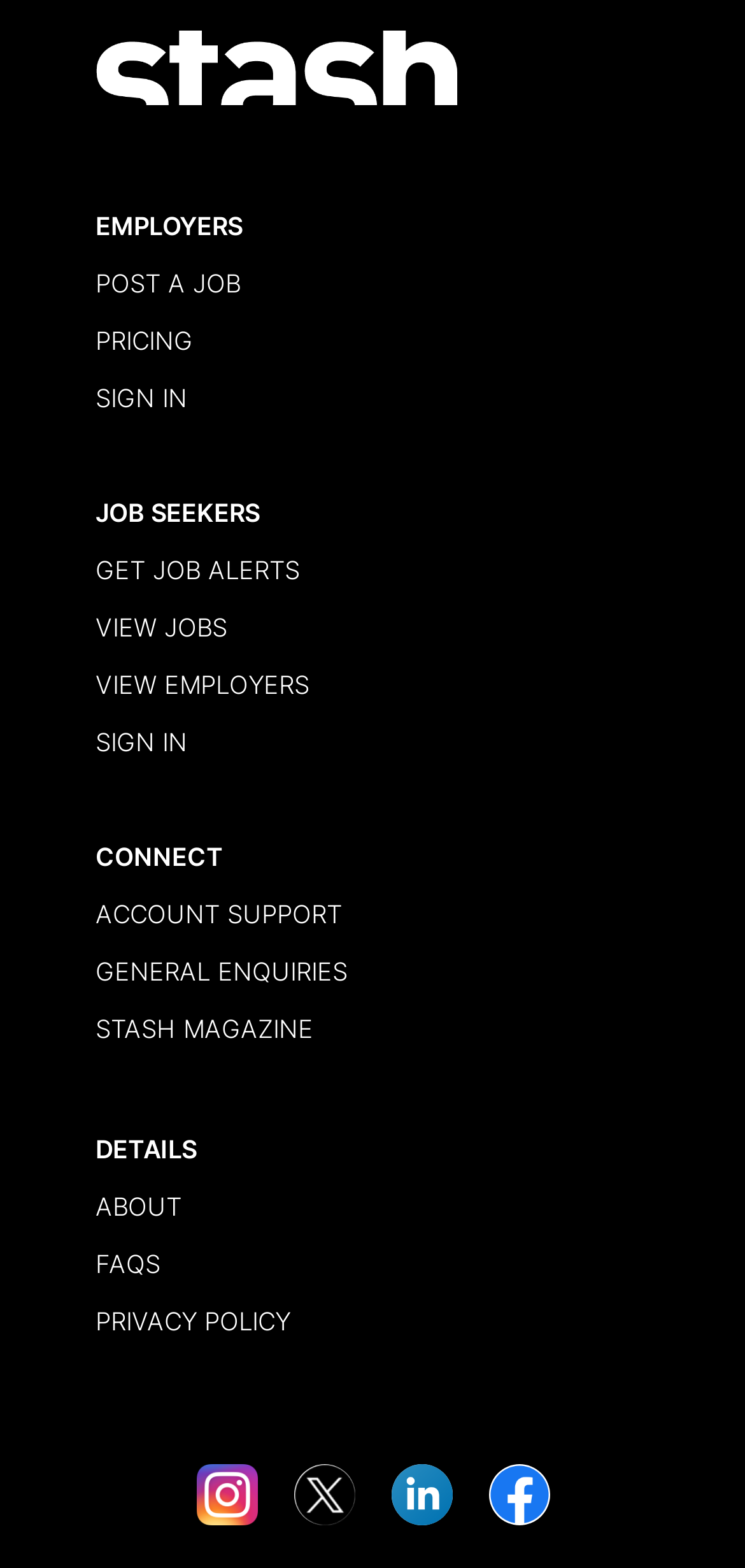How many links are there in the top section?
Answer the question in a detailed and comprehensive manner.

I counted the number of link elements in the top section of the webpage, starting from 'Stash Magazine and Permanent Collection' to 'PRIVACY POLICY', and found 14 links.